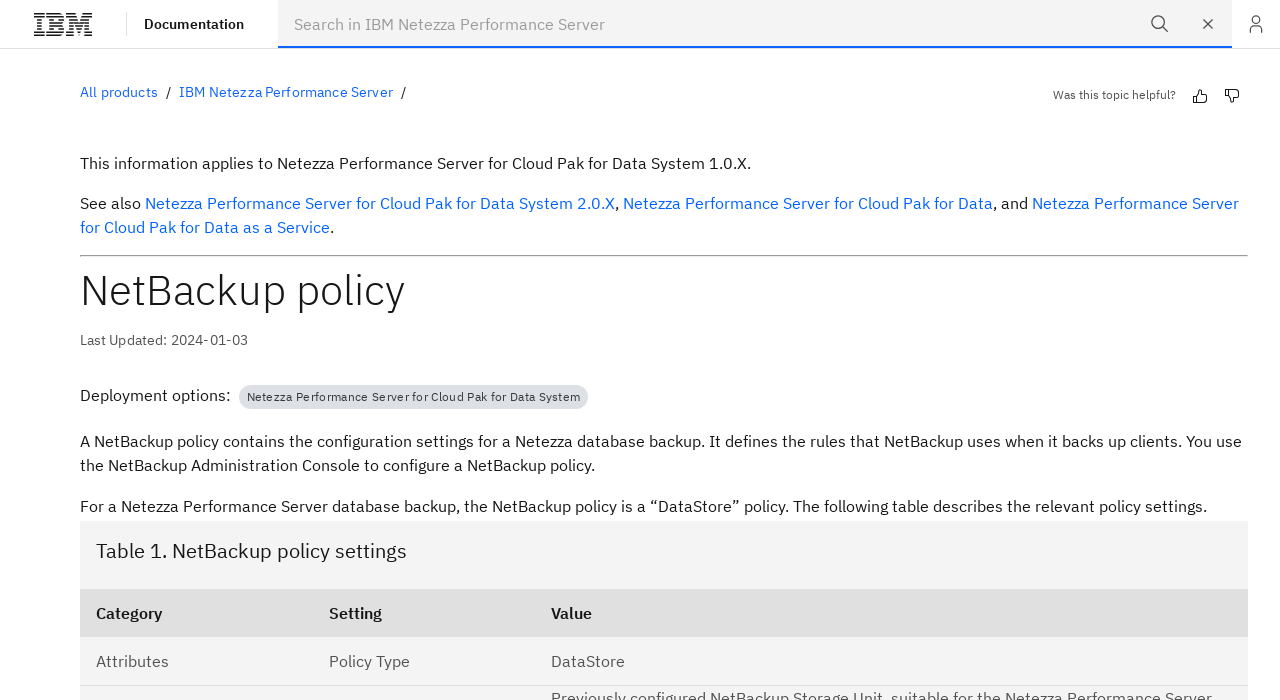Determine the bounding box coordinates of the clickable element necessary to fulfill the instruction: "View Netezza Performance Server for Cloud Pak for Data System 2.0.X". Provide the coordinates as four float numbers within the 0 to 1 range, i.e., [left, top, right, bottom].

[0.113, 0.276, 0.48, 0.304]